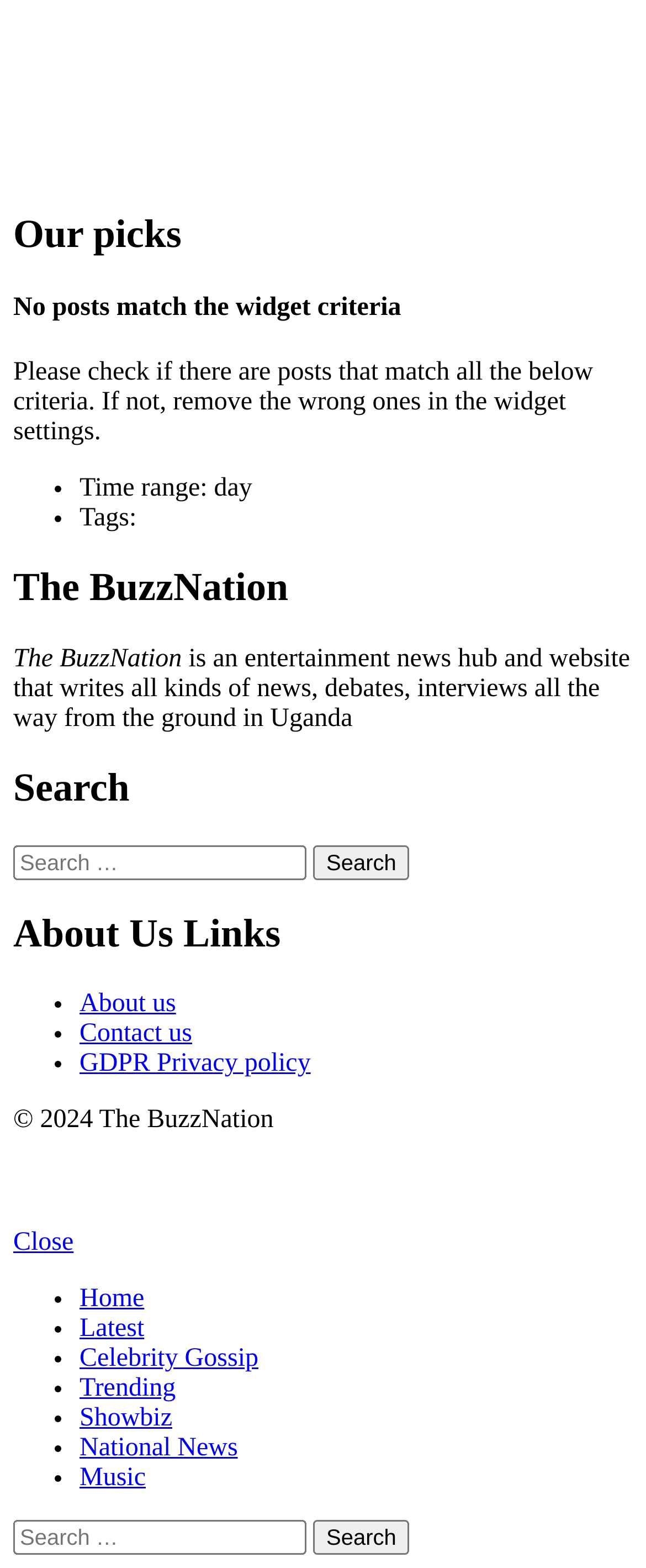Can you show the bounding box coordinates of the region to click on to complete the task described in the instruction: "Click on Contact us"?

[0.123, 0.651, 0.297, 0.669]